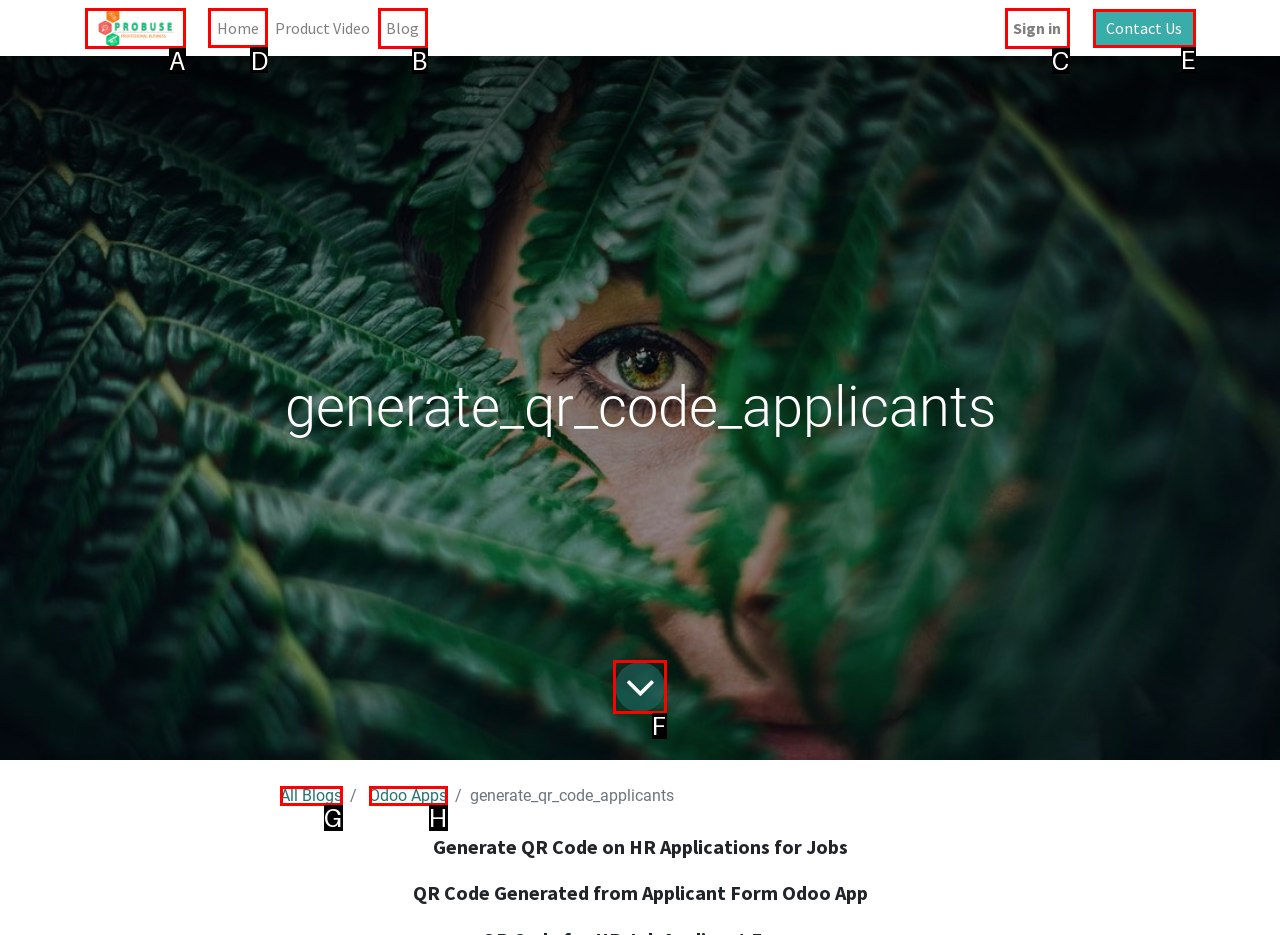From the options shown in the screenshot, tell me which lettered element I need to click to complete the task: Go to Home page.

D